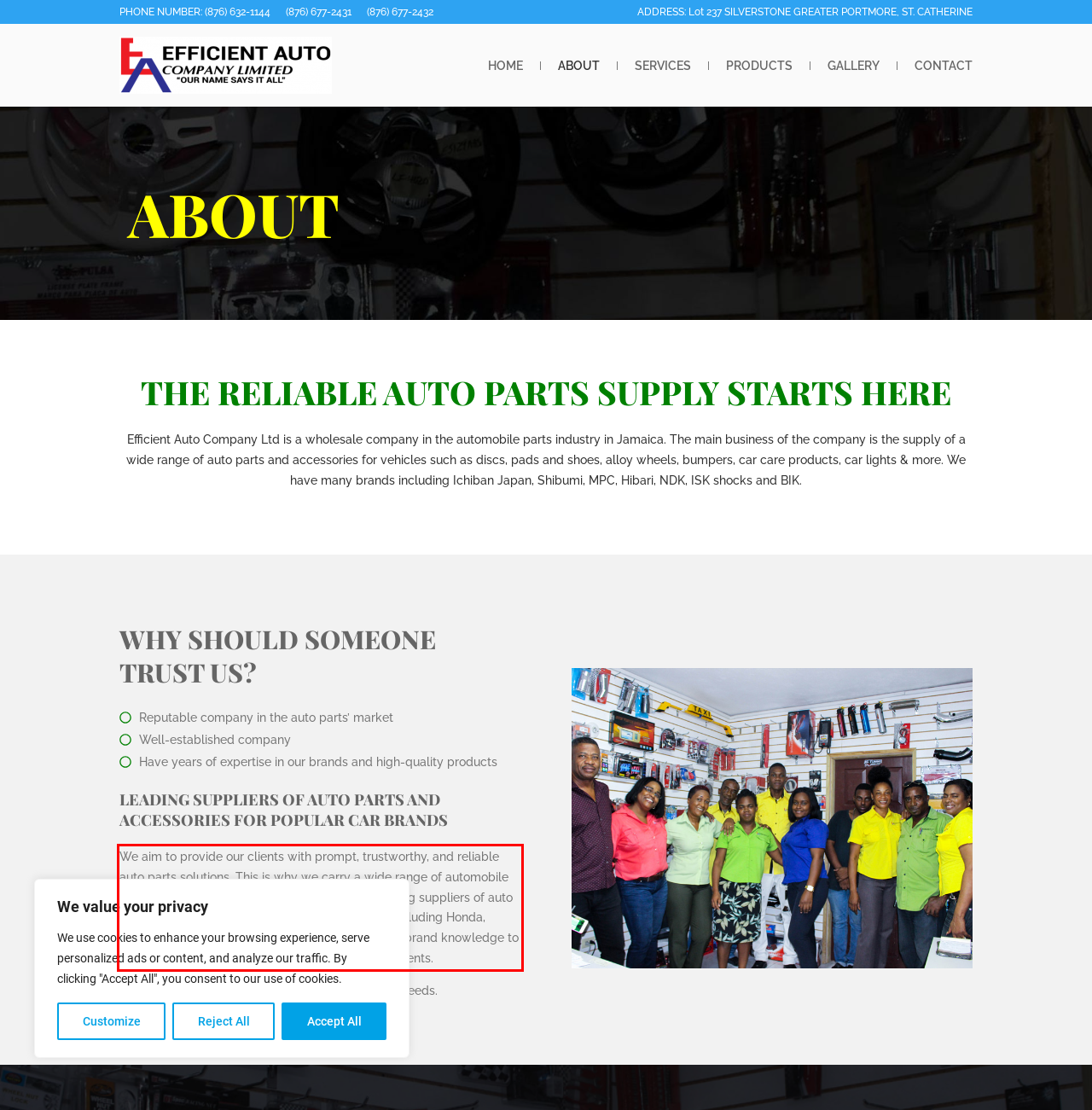Using the provided screenshot of a webpage, recognize and generate the text found within the red rectangle bounding box.

We aim to provide our clients with prompt, trustworthy, and reliable auto parts solutions. This is why we carry a wide range of automobile brands and models. We are one of Jamaica’s leading suppliers of auto parts and auto accessories for many car brands including Honda, Toyota, Nissan, and Suzuki. We have the specialist brand knowledge to attend to your auto parts and accessories requirements.